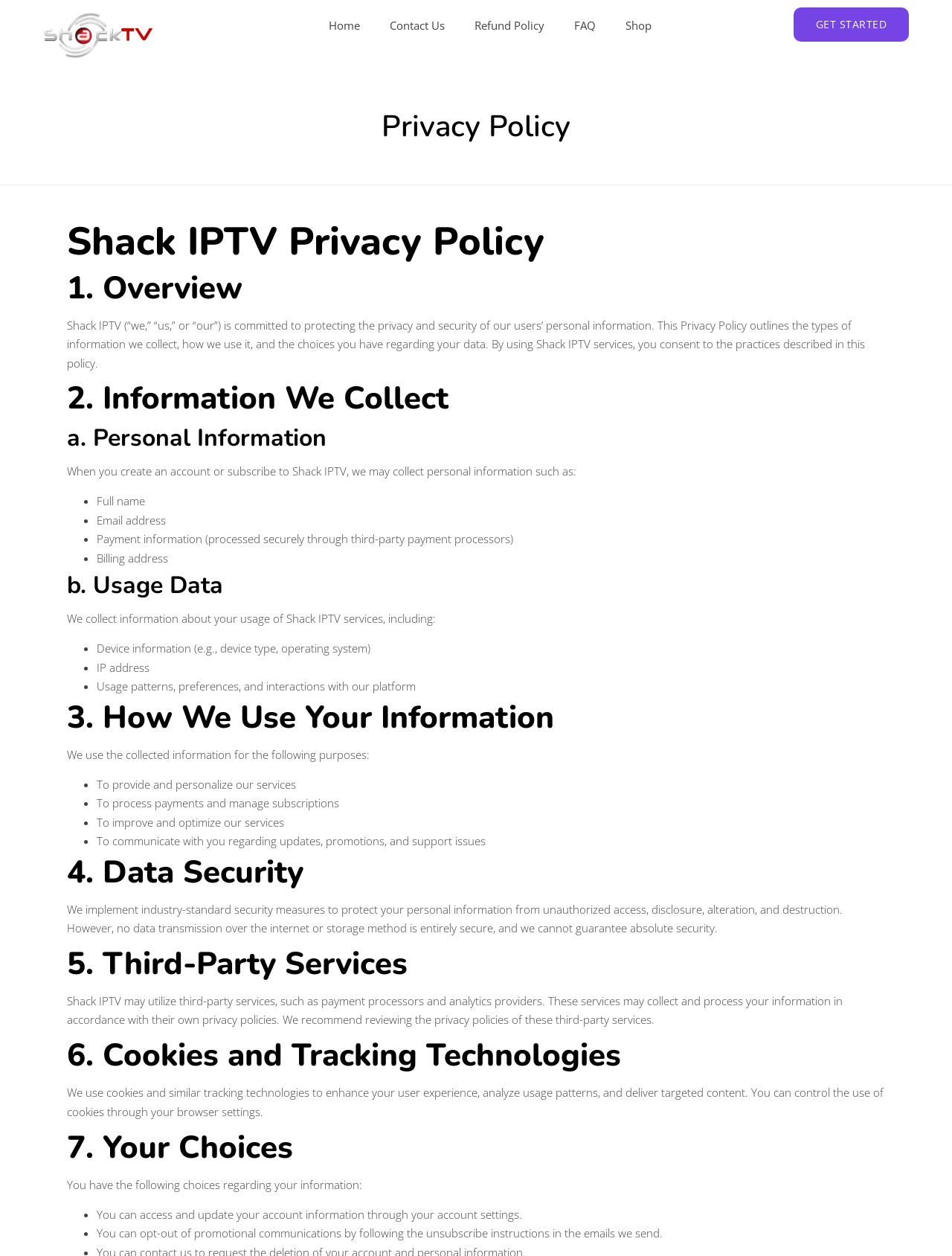What type of information does Shack IPTV collect?
Refer to the image and offer an in-depth and detailed answer to the question.

According to the policy, Shack IPTV collects two types of information: personal information, such as full name, email address, and payment information, and usage data, including device information, IP address, and usage patterns.